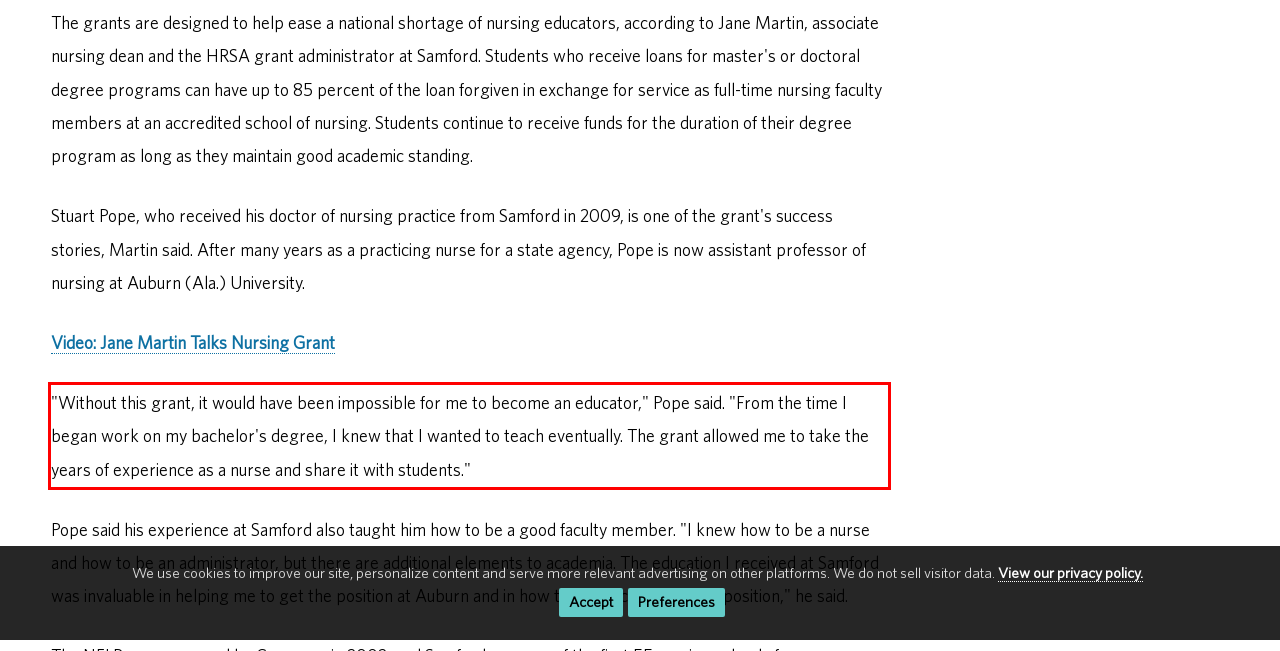By examining the provided screenshot of a webpage, recognize the text within the red bounding box and generate its text content.

"Without this grant, it would have been impossible for me to become an educator," Pope said. "From the time I began work on my bachelor's degree, I knew that I wanted to teach eventually. The grant allowed me to take the years of experience as a nurse and share it with students."